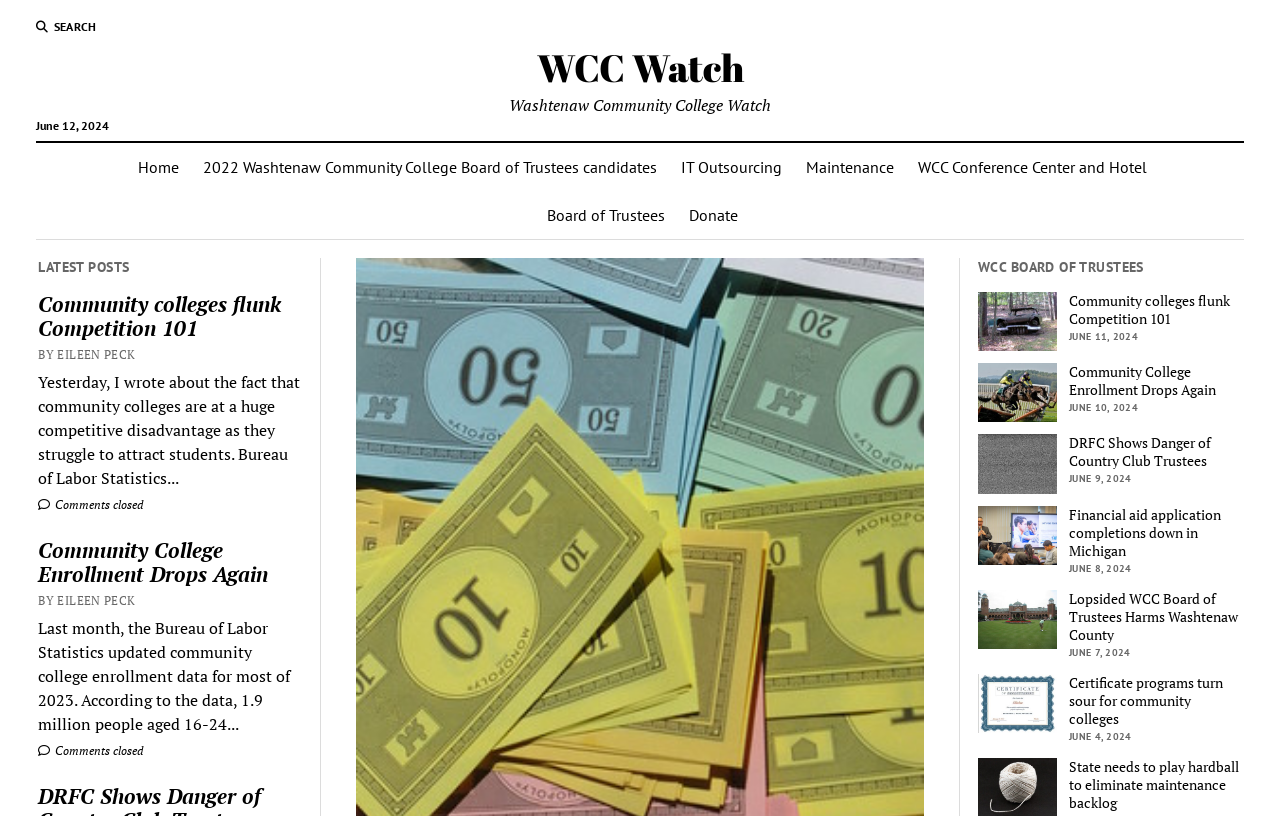Find the bounding box coordinates of the clickable element required to execute the following instruction: "Search on the website". Provide the coordinates as four float numbers between 0 and 1, i.e., [left, top, right, bottom].

[0.028, 0.022, 0.076, 0.044]